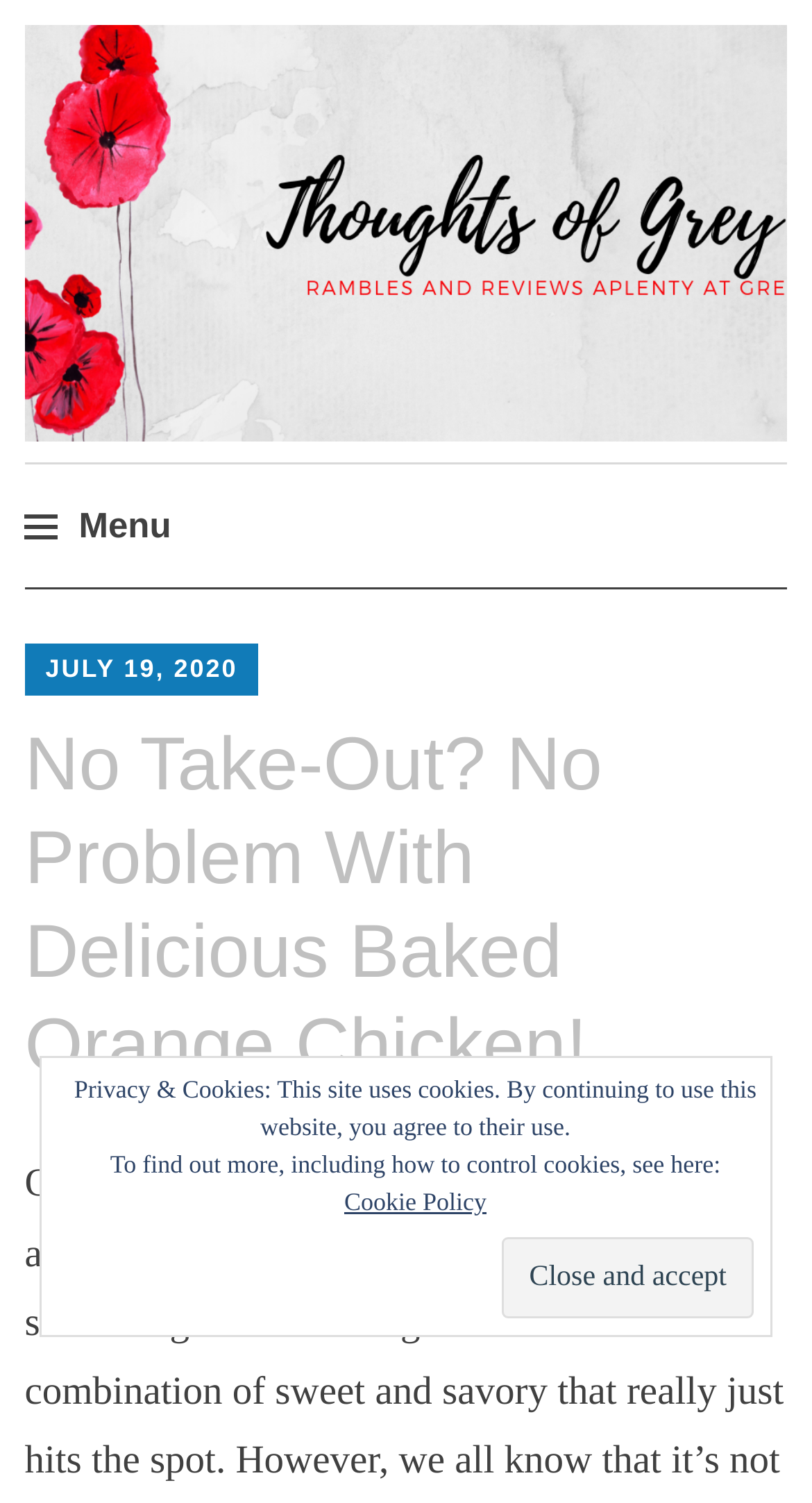Can you find the bounding box coordinates for the UI element given this description: "Cookie Policy"? Provide the coordinates as four float numbers between 0 and 1: [left, top, right, bottom].

[0.424, 0.79, 0.599, 0.809]